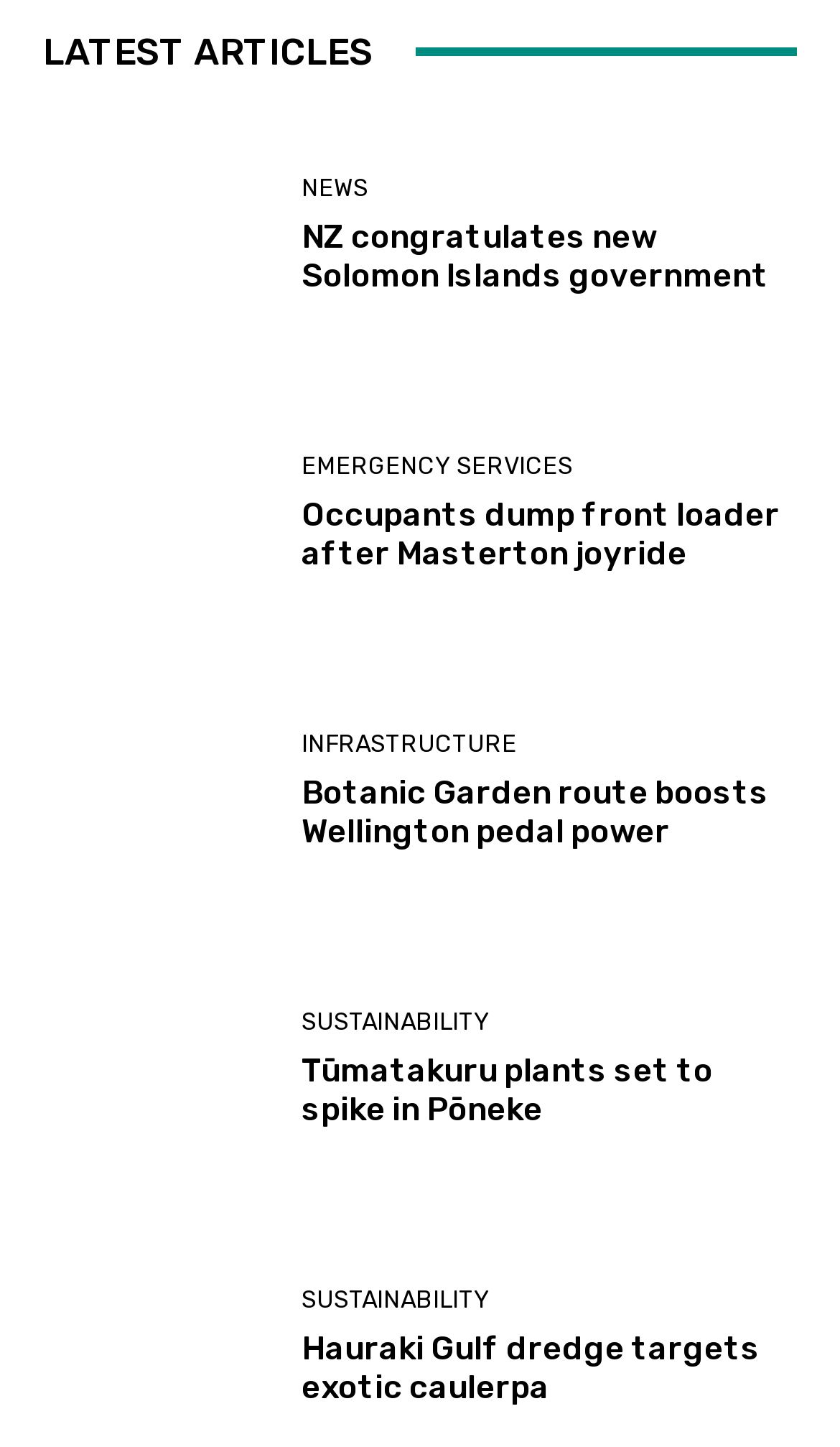Find the bounding box coordinates of the element to click in order to complete this instruction: "Learn about occupants dumping front loader after Masterton joyride". The bounding box coordinates must be four float numbers between 0 and 1, denoted as [left, top, right, bottom].

[0.051, 0.277, 0.321, 0.433]